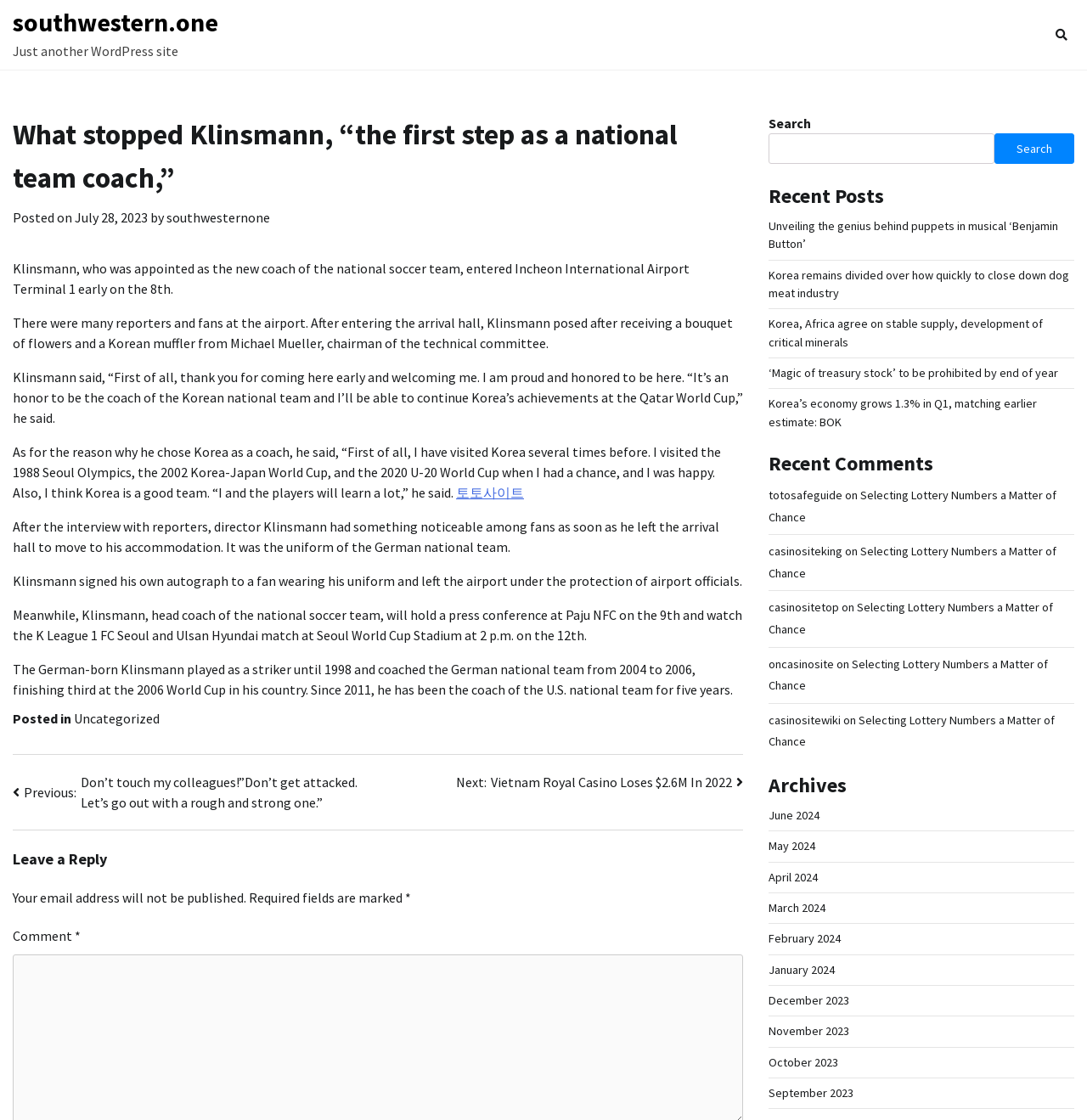Using the element description provided, determine the bounding box coordinates in the format (top-left x, top-left y, bottom-right x, bottom-right y). Ensure that all values are floating point numbers between 0 and 1. Element description: July 28, 2023July 28, 2023

[0.069, 0.187, 0.136, 0.202]